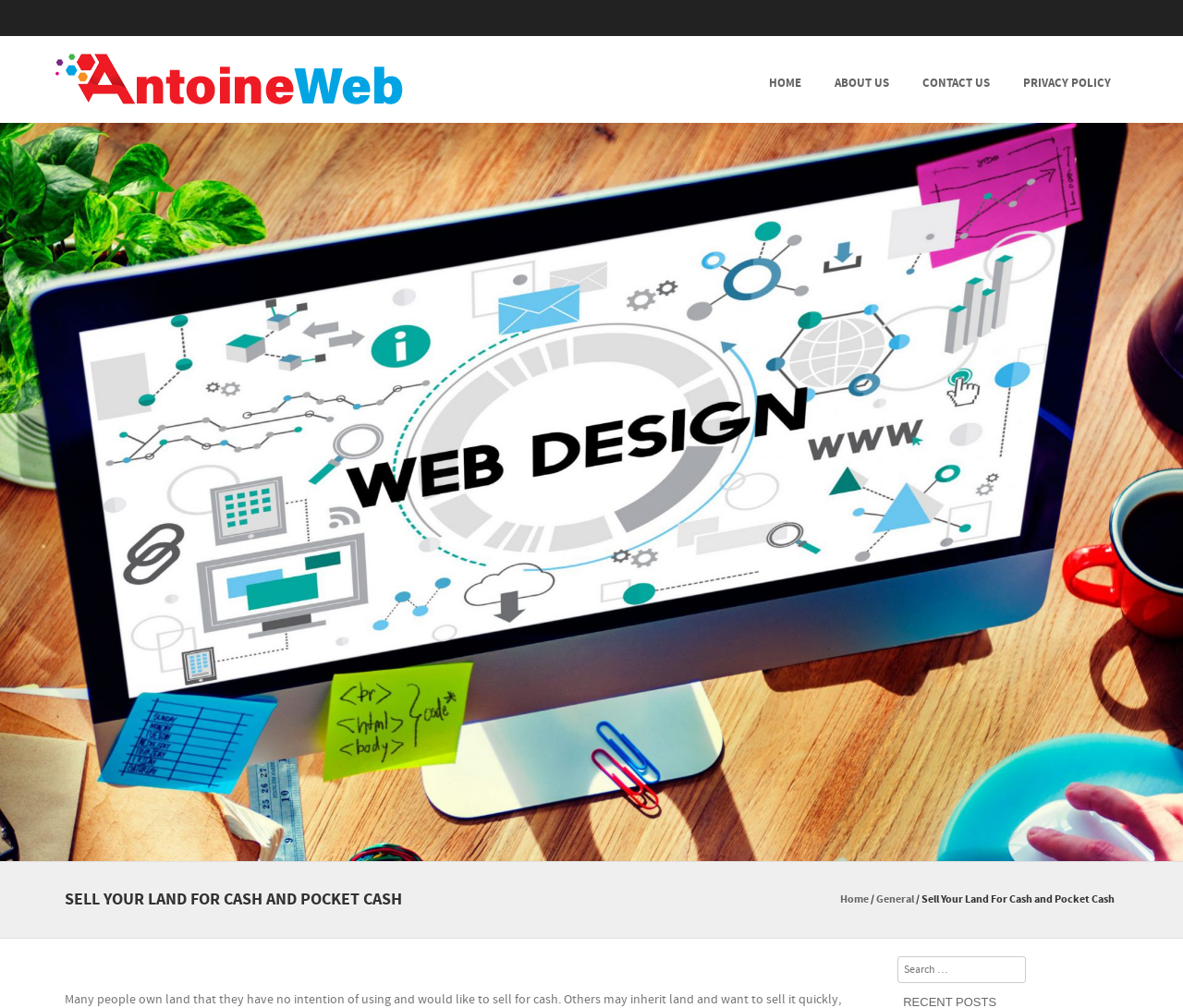What is the name of the website?
Using the information presented in the image, please offer a detailed response to the question.

The name of the website can be found in the top-left corner of the webpage, where it says 'Antoine Web' in the logo, and also in the footer section where it says 'Antoine Web' again.